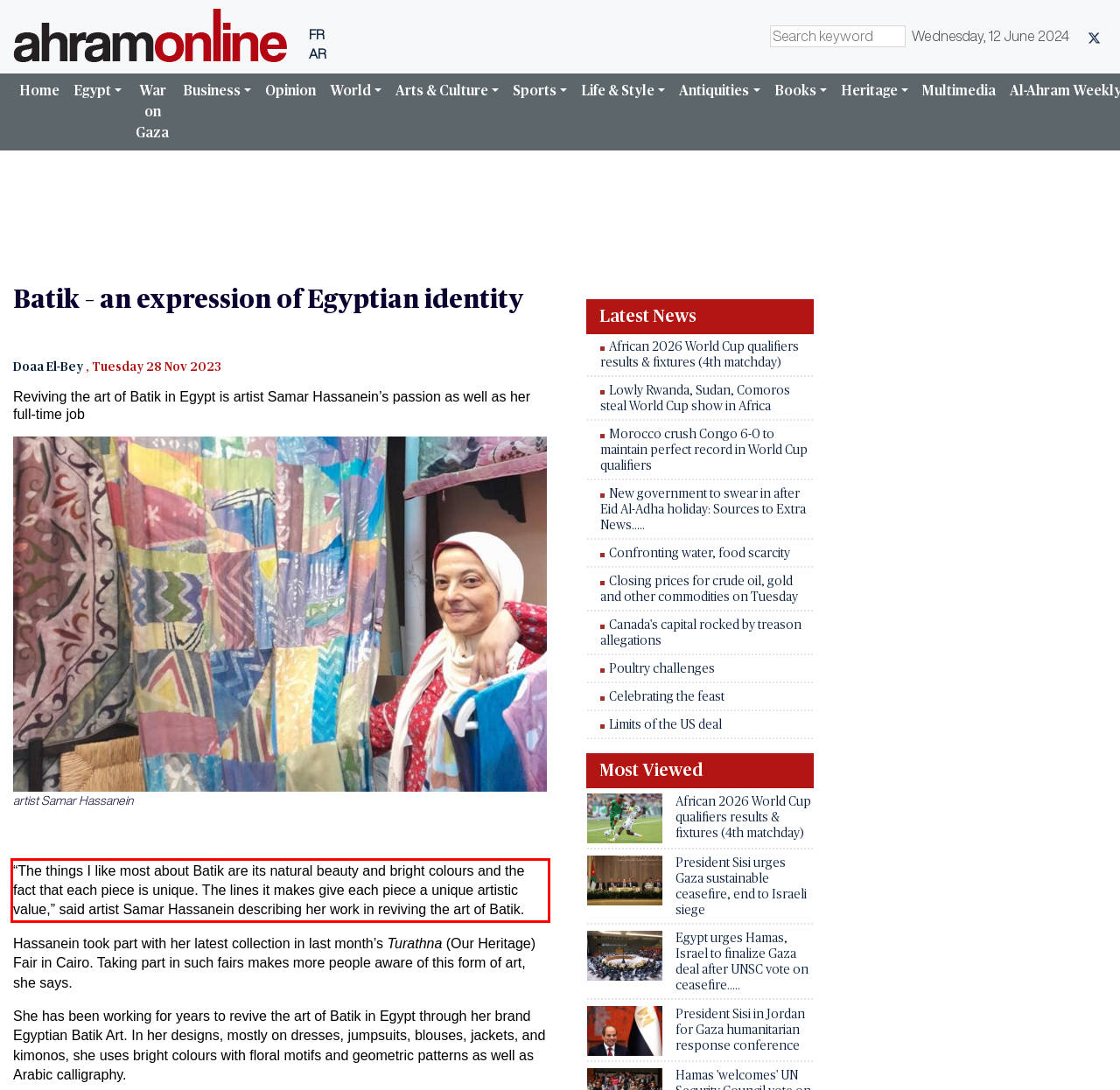Identify and transcribe the text content enclosed by the red bounding box in the given screenshot.

“The things I like most about Batik are its natural beauty and bright colours and the fact that each piece is unique. The lines it makes give each piece a unique artistic value,” said artist Samar Hassanein describing her work in reviving the art of Batik.